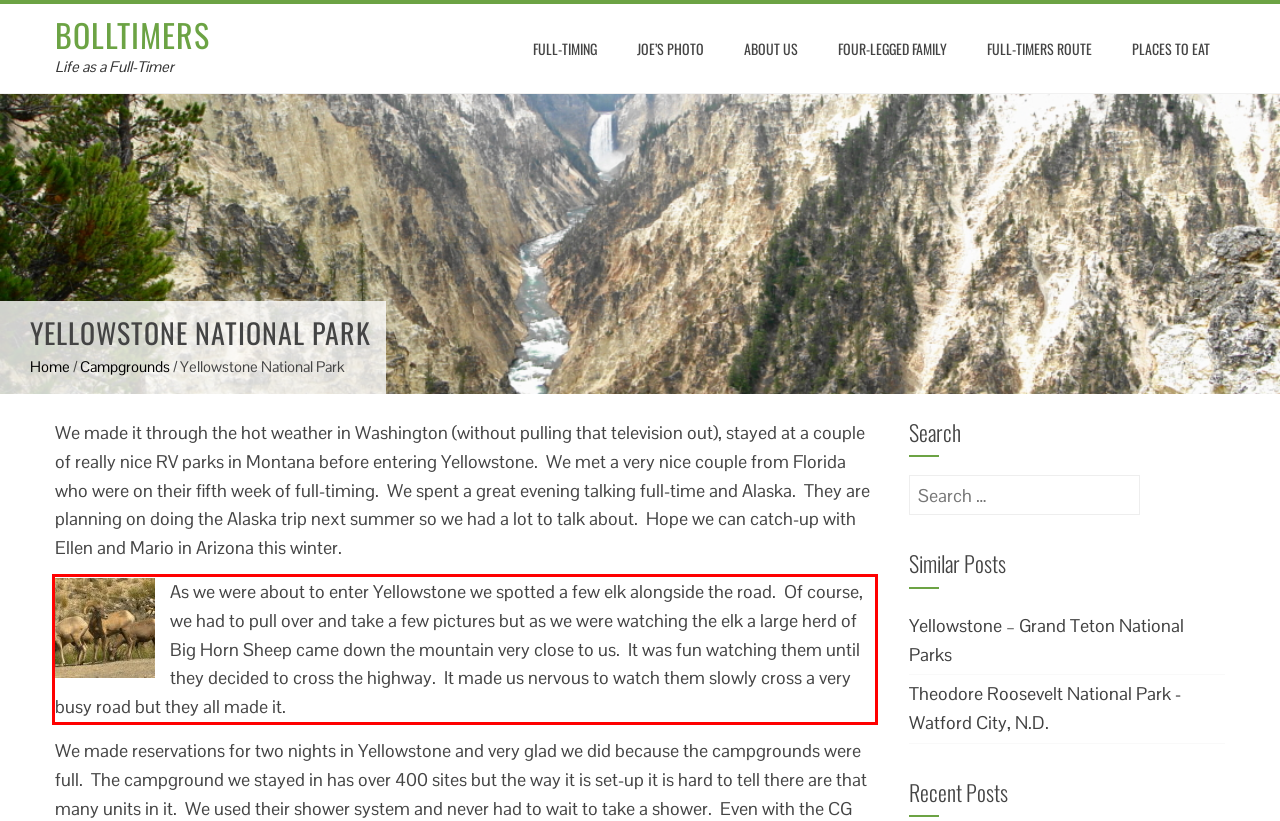Please extract the text content from the UI element enclosed by the red rectangle in the screenshot.

As we were about to enter Yellowstone we spotted a few elk alongside the road. Of course, we had to pull over and take a few pictures but as we were watching the elk a large herd of Big Horn Sheep came down the mountain very close to us. It was fun watching them until they decided to cross the highway. It made us nervous to watch them slowly cross a very busy road but they all made it.